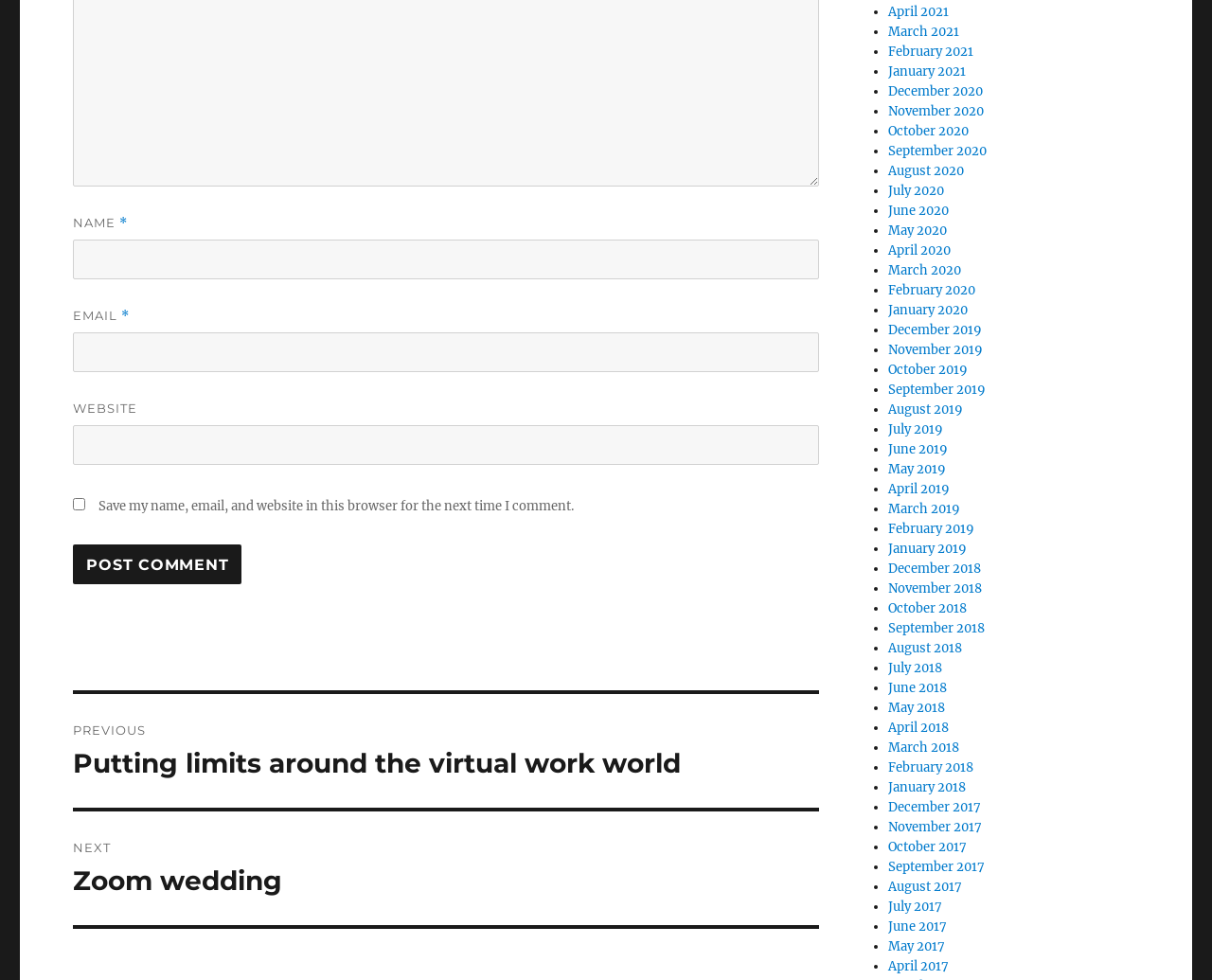Please specify the bounding box coordinates for the clickable region that will help you carry out the instruction: "View posts from April 2021".

[0.733, 0.004, 0.783, 0.02]